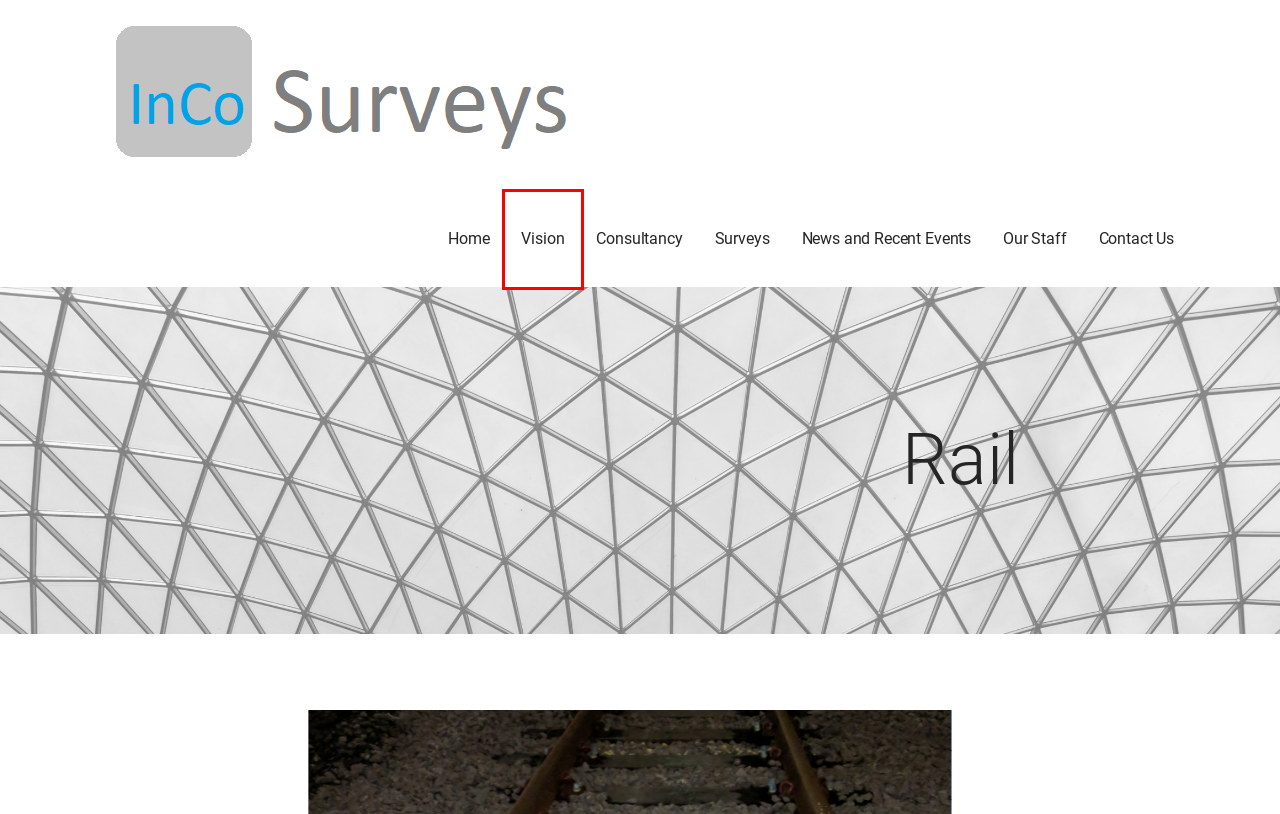Examine the screenshot of a webpage with a red bounding box around a UI element. Select the most accurate webpage description that corresponds to the new page after clicking the highlighted element. Here are the choices:
A. Delivery – Inco surveys ltd
B. News and Recent Events – Inco surveys ltd
C. Contact Us – Inco surveys ltd
D. Inco surveys ltd – Providers of bespoke survey solutions
E. Consultancy – Inco surveys ltd
F. Elevations – Inco surveys ltd
G. Vision – Inco surveys ltd
H. Point Cloud – Inco surveys ltd

G